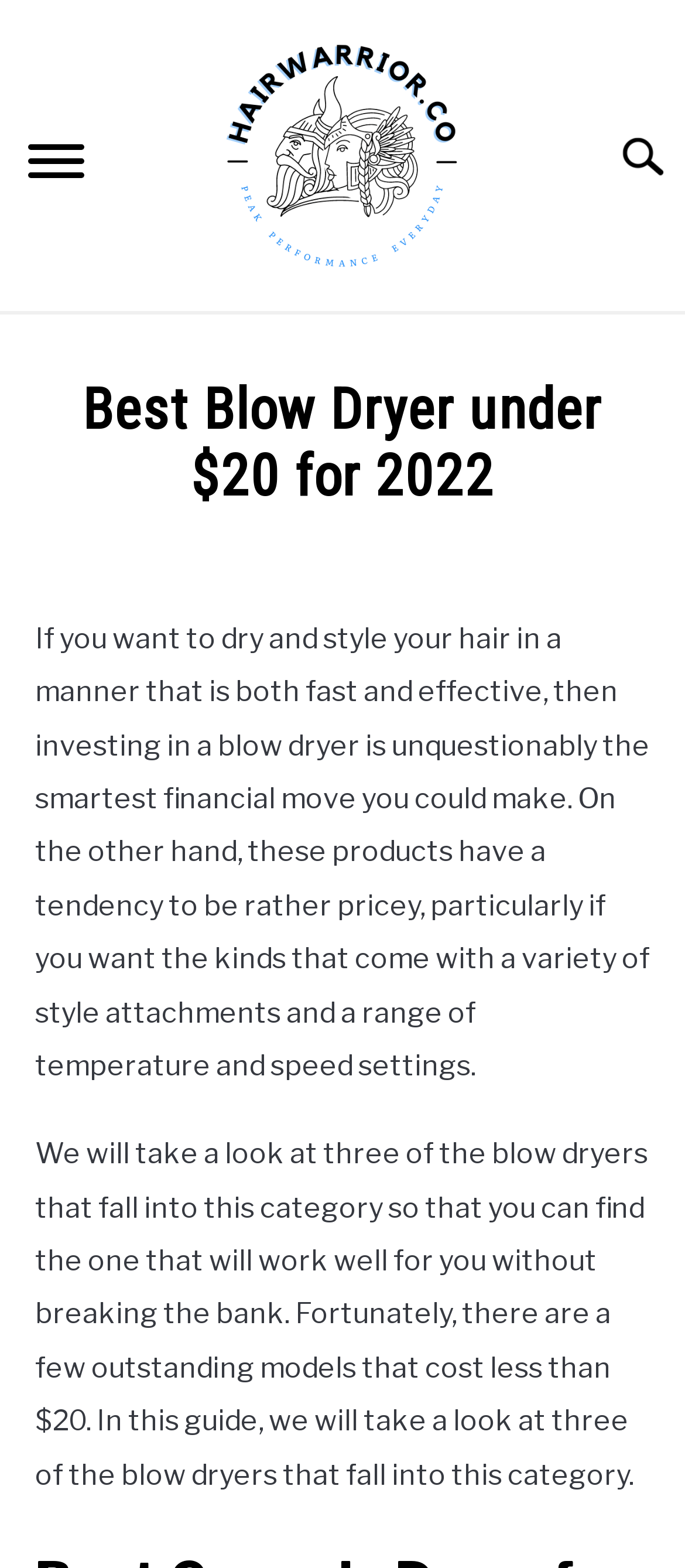Please identify the bounding box coordinates for the region that you need to click to follow this instruction: "Read the article about 'Best Blow Dryer under $20 for 2022'".

[0.051, 0.24, 0.949, 0.364]